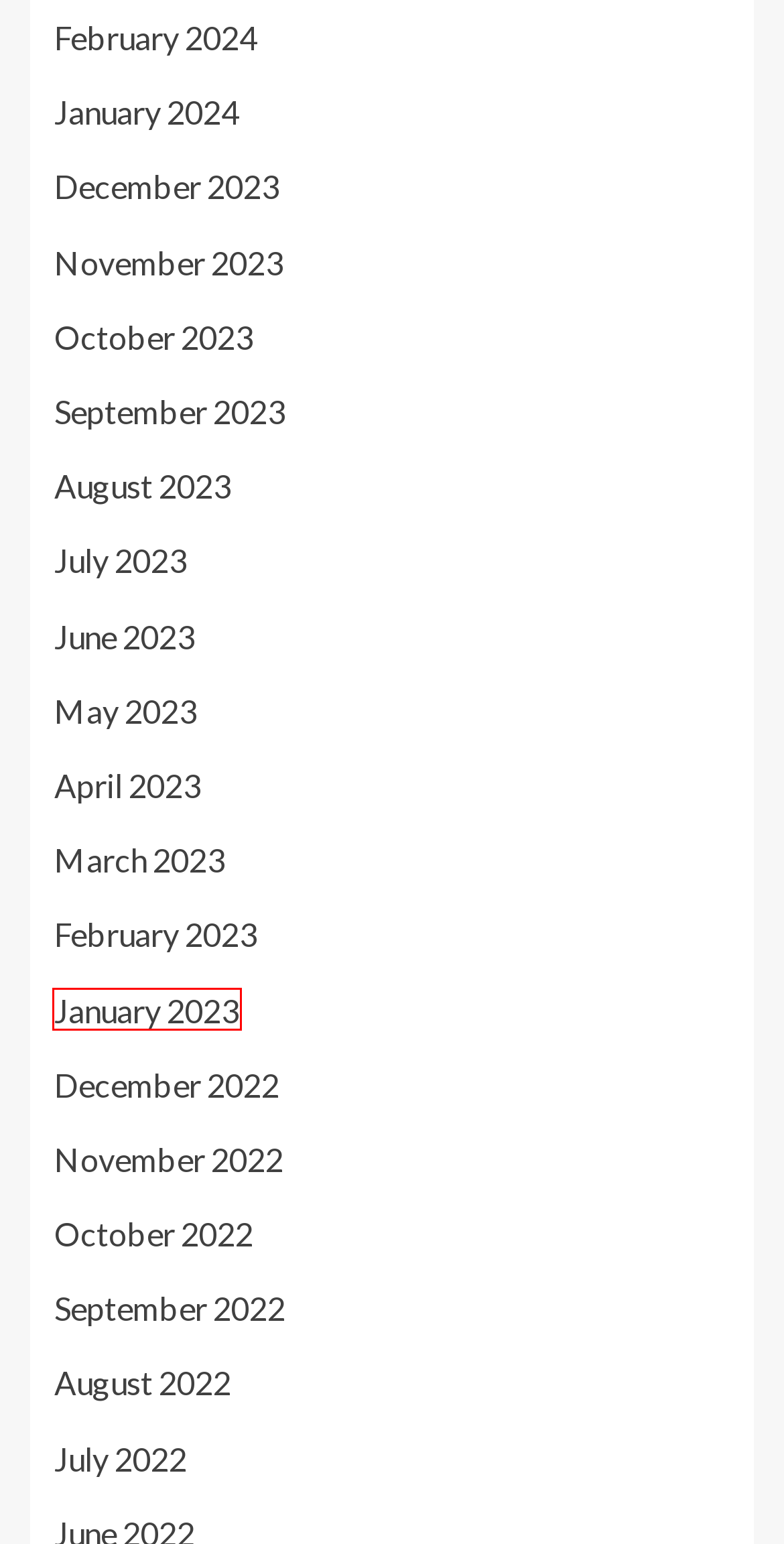You see a screenshot of a webpage with a red bounding box surrounding an element. Pick the webpage description that most accurately represents the new webpage after interacting with the element in the red bounding box. The options are:
A. December 2022 - Smart Thing
B. August 2023 - Smart Thing
C. January 2023 - Smart Thing
D. April 2023 - Smart Thing
E. July 2023 - Smart Thing
F. January 2024 - Smart Thing
G. September 2023 - Smart Thing
H. February 2024 - Smart Thing

C